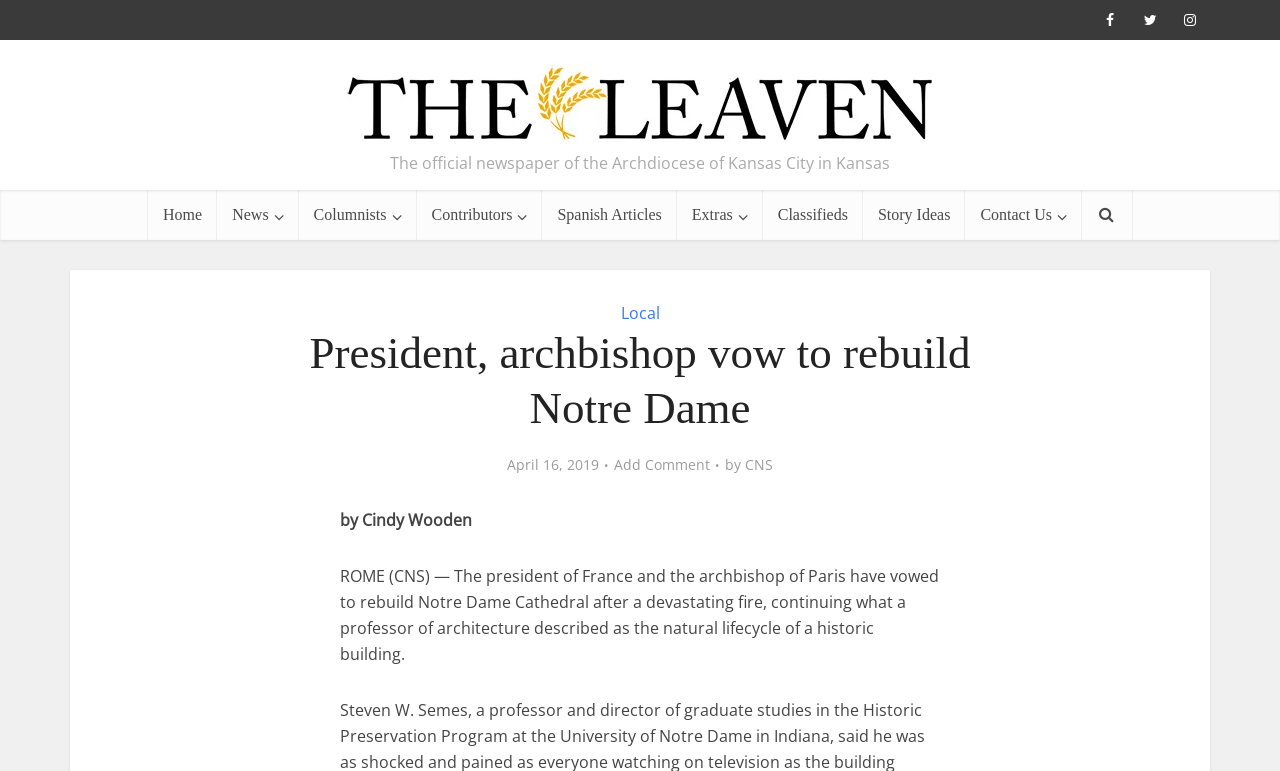Please locate the clickable area by providing the bounding box coordinates to follow this instruction: "Read President, archbishop vow to rebuild Notre Dame article".

[0.227, 0.423, 0.773, 0.565]